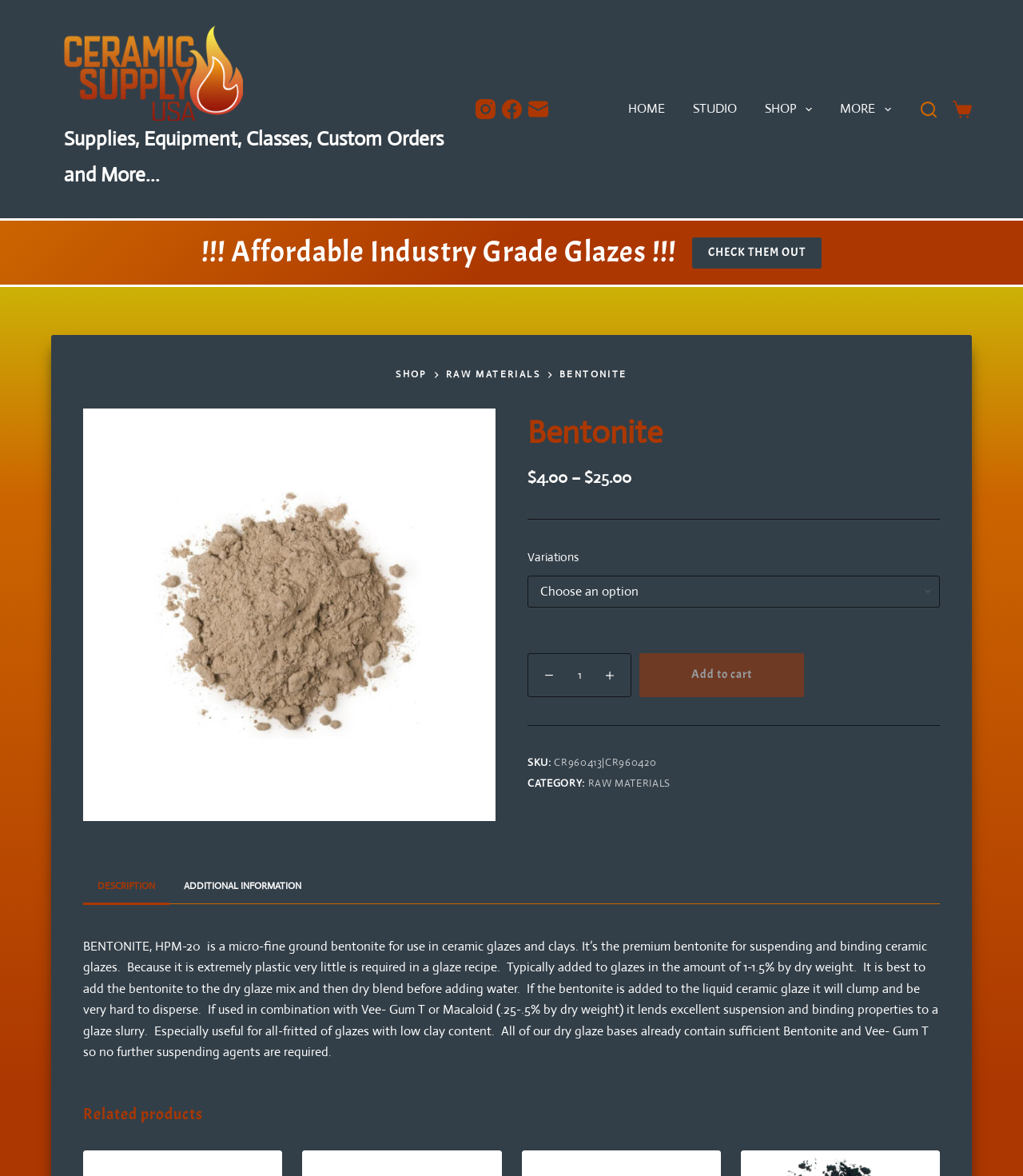What is the name of the ceramic supply company?
Please ensure your answer is as detailed and informative as possible.

I found the answer by looking at the logo and the text 'Ceramic Supply USA' which appears multiple times on the webpage, including in the header and footer sections.